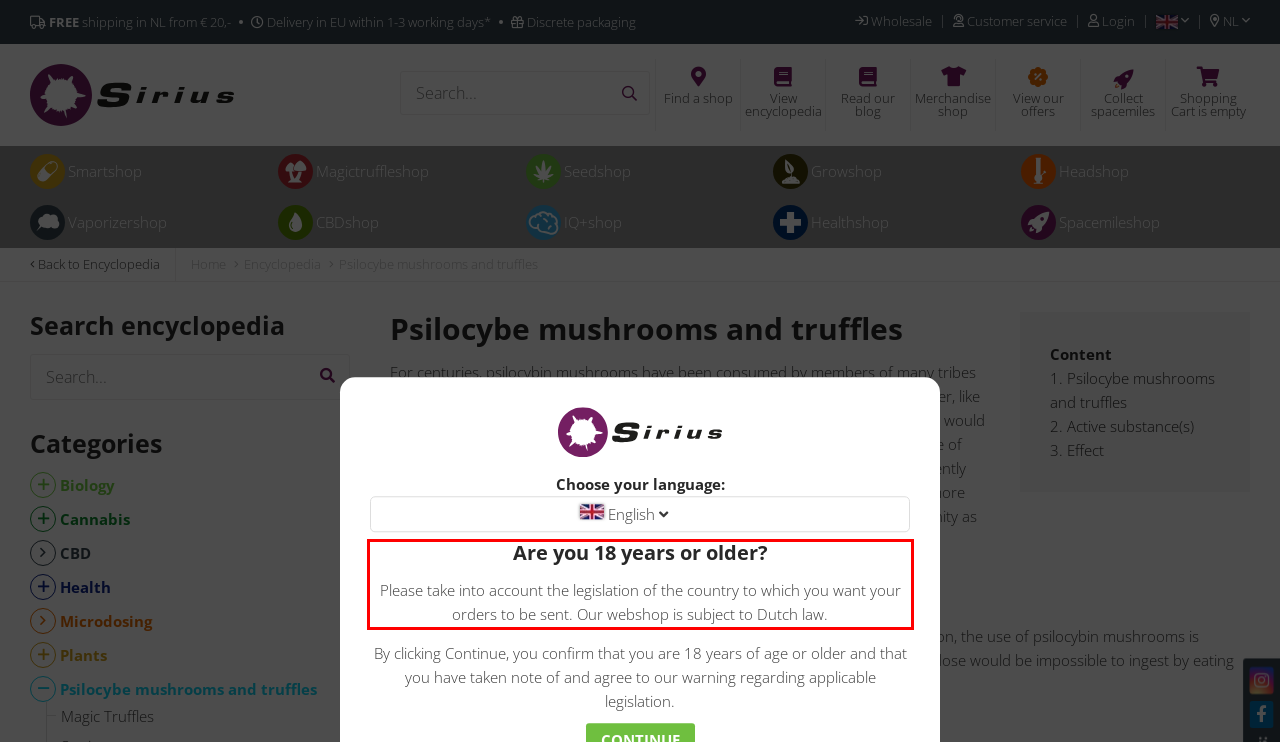From the given screenshot of a webpage, identify the red bounding box and extract the text content within it.

Please take into account the legislation of the country to which you want your orders to be sent. Our webshop is subject to Dutch law.